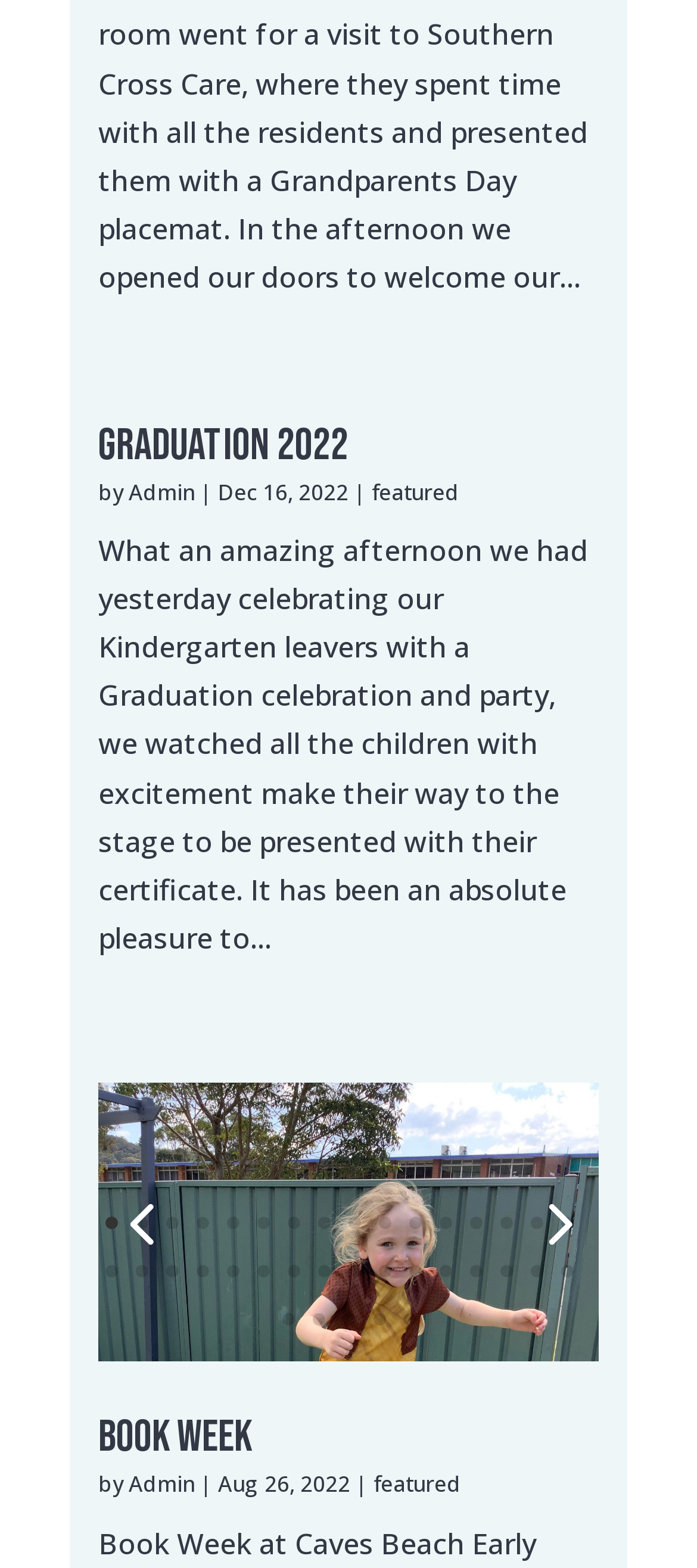Please find the bounding box coordinates in the format (top-left x, top-left y, bottom-right x, bottom-right y) for the given element description. Ensure the coordinates are floating point numbers between 0 and 1. Description: featured

[0.536, 0.937, 0.662, 0.956]